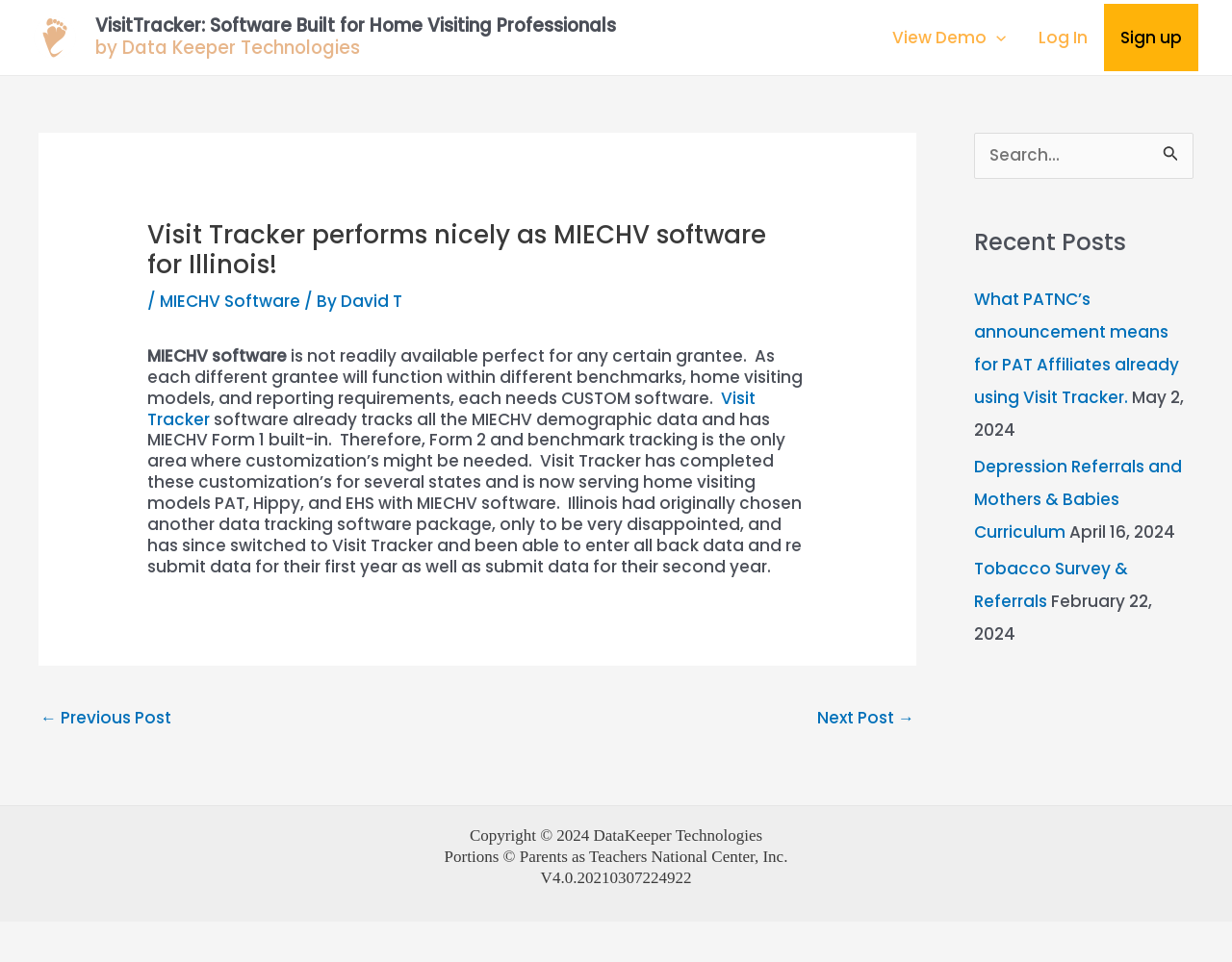How many navigation links are in the main menu?
Respond to the question with a single word or phrase according to the image.

3